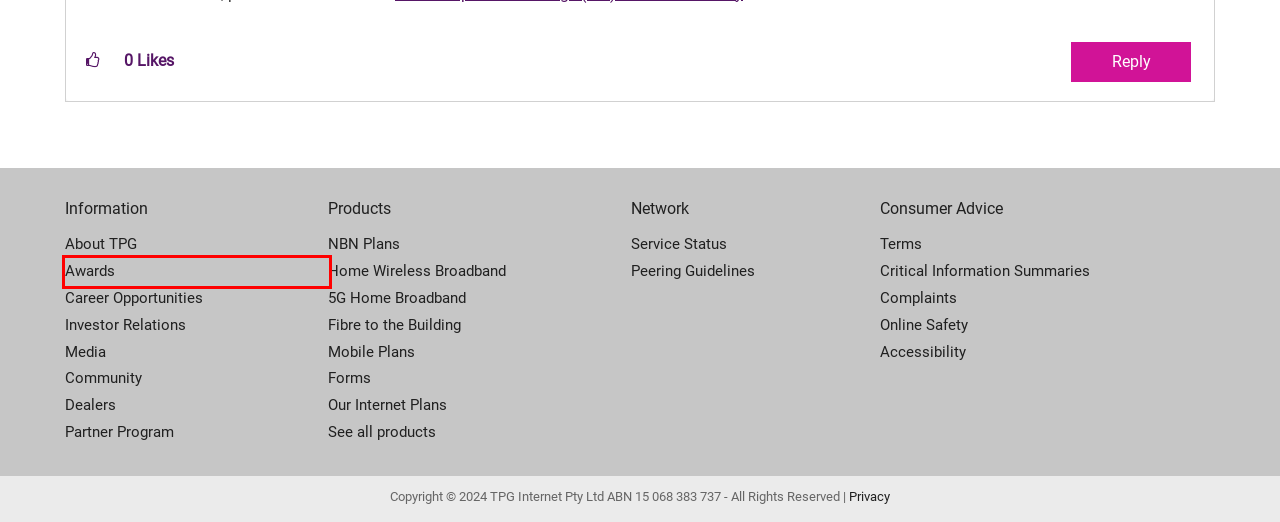Assess the screenshot of a webpage with a red bounding box and determine which webpage description most accurately matches the new page after clicking the element within the red box. Here are the options:
A. Accessibility Support | TPG website
B. Compare Internet Plans | TPG
C. Re: Unusual data usage and sms messages which I DID NOT SEND all on my mobile phone. - TPG Community
D. TPG Community - Ask, answer and talk about our products
E. Awards | TPG website
F. TPG Privacy Policy
G. About us and our services | TPG
H. Critical Information Summary

E